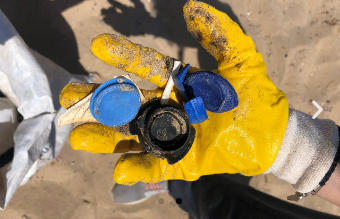Use the details in the image to answer the question thoroughly: 
What is the individual collecting?

The image shows the individual holding several plastic caps of varying sizes and colors, which implies that they are collecting plastic debris as part of an environmental cleanup effort.